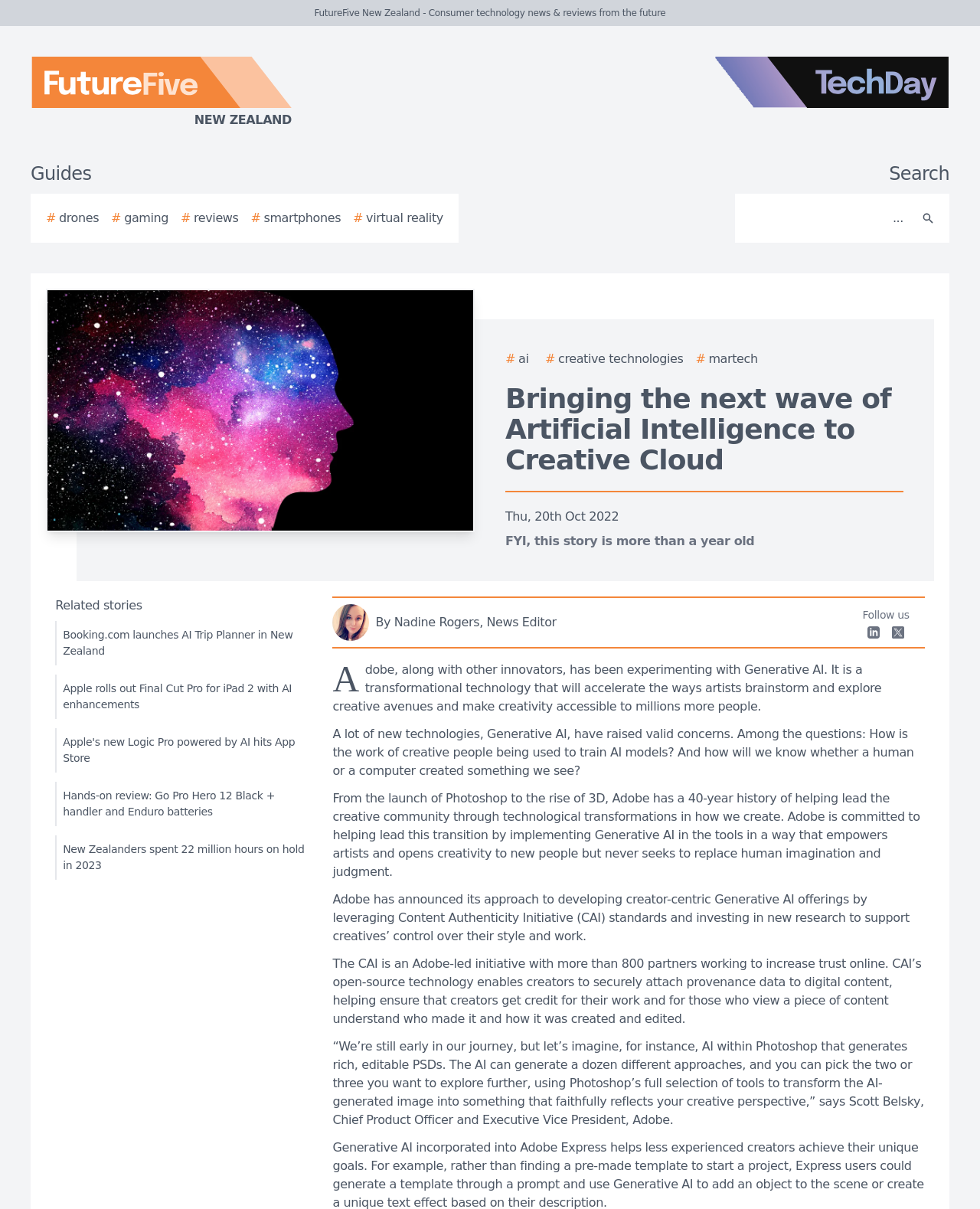What is the topic of the article?
Based on the image, respond with a single word or phrase.

Adobe and Artificial Intelligence